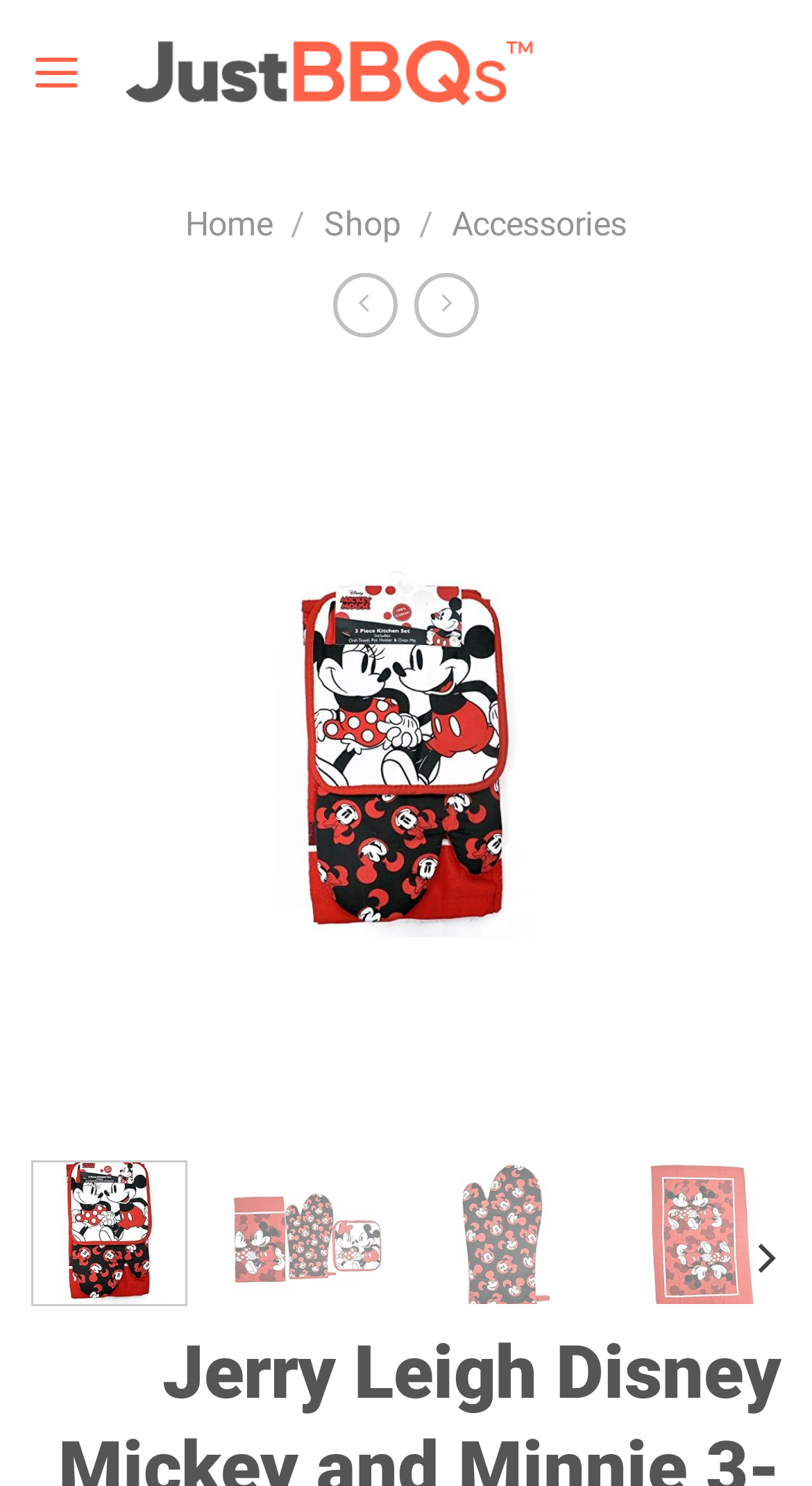Generate a detailed explanation of the webpage's features and information.

This webpage appears to be an e-commerce product page. At the top left, there is a link to "Skip to content". Next to it, there is a logo of "Just BBQs" with a link to the website's homepage. Below the logo, there is a navigation menu with links to "Home", "Shop", and "Accessories". 

On the right side of the navigation menu, there are two social media icons. Below the navigation menu, there is a large product image that takes up most of the page. The product image is of a 3-piece kitchen set, which includes a dish towel, pot holder, and oven mitt. 

Above the product image, there is a pagination section with "Previous" and "Next" buttons, allowing users to navigate through product images. The "Previous" button is disabled, indicating that this is the first image. Below the product image, there is another pagination section with "Previous" and "Next" buttons, which seems to be a duplicate of the previous one. 

The product title, "Jerry Leigh Disney Mickey and Minnie 3-Piece Stroll and Stare Kitchen Set, Red - Just BBQs", is likely displayed prominently on the page, although it is not explicitly mentioned in the accessibility tree.